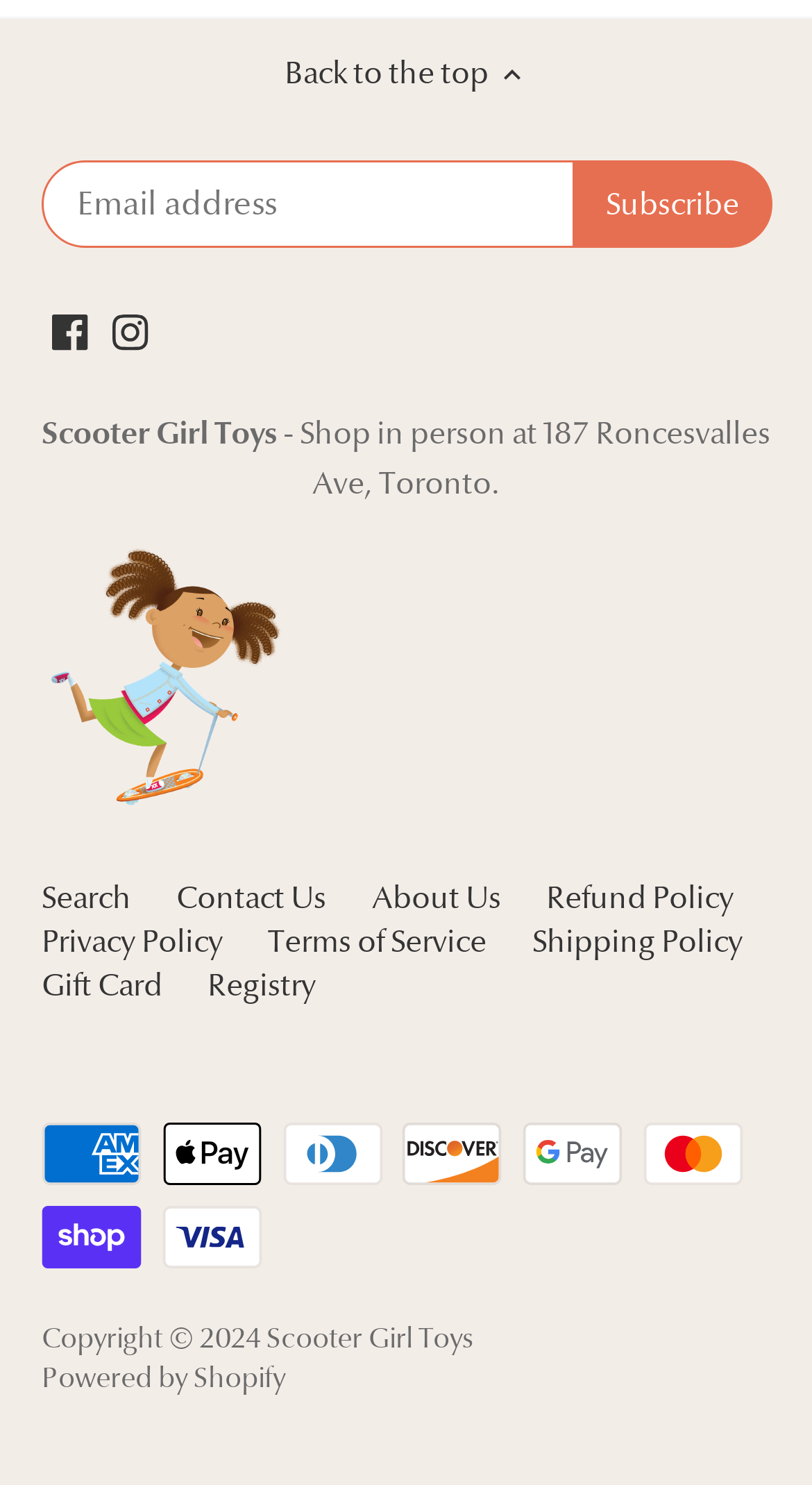Calculate the bounding box coordinates of the UI element given the description: "Search".

[0.051, 0.591, 0.162, 0.618]